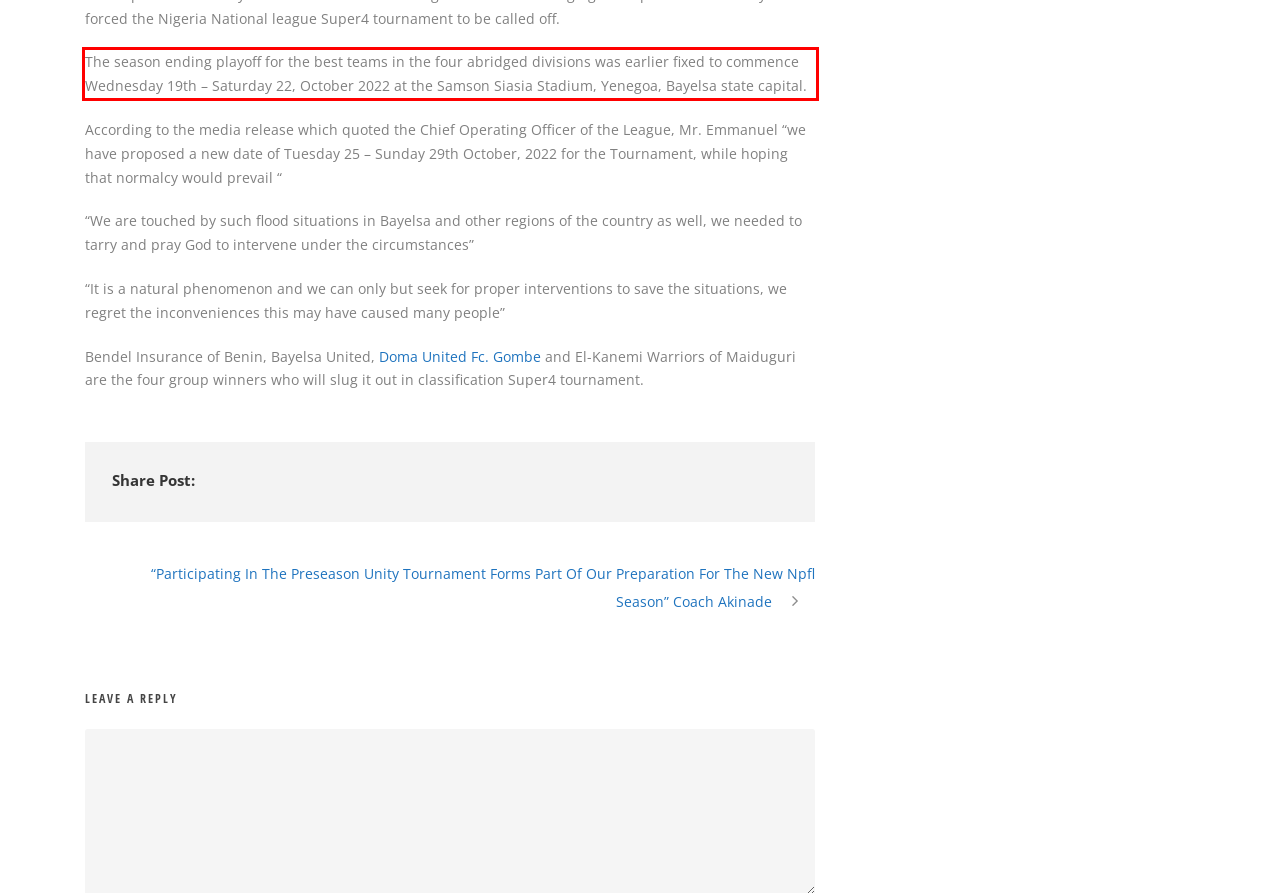You are looking at a screenshot of a webpage with a red rectangle bounding box. Use OCR to identify and extract the text content found inside this red bounding box.

The season ending playoff for the best teams in the four abridged divisions was earlier fixed to commence Wednesday 19th – Saturday 22, October 2022 at the Samson Siasia Stadium, Yenegoa, Bayelsa state capital.